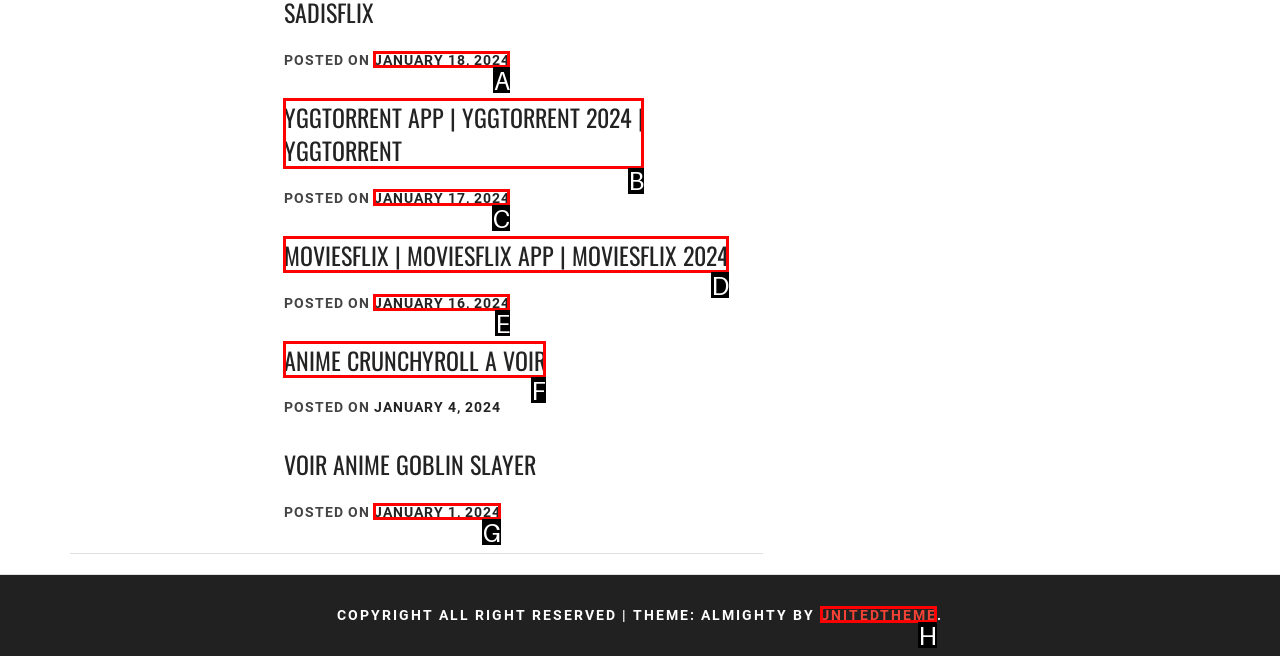Which UI element should be clicked to perform the following task: Visit UNITEDTHEME? Answer with the corresponding letter from the choices.

H